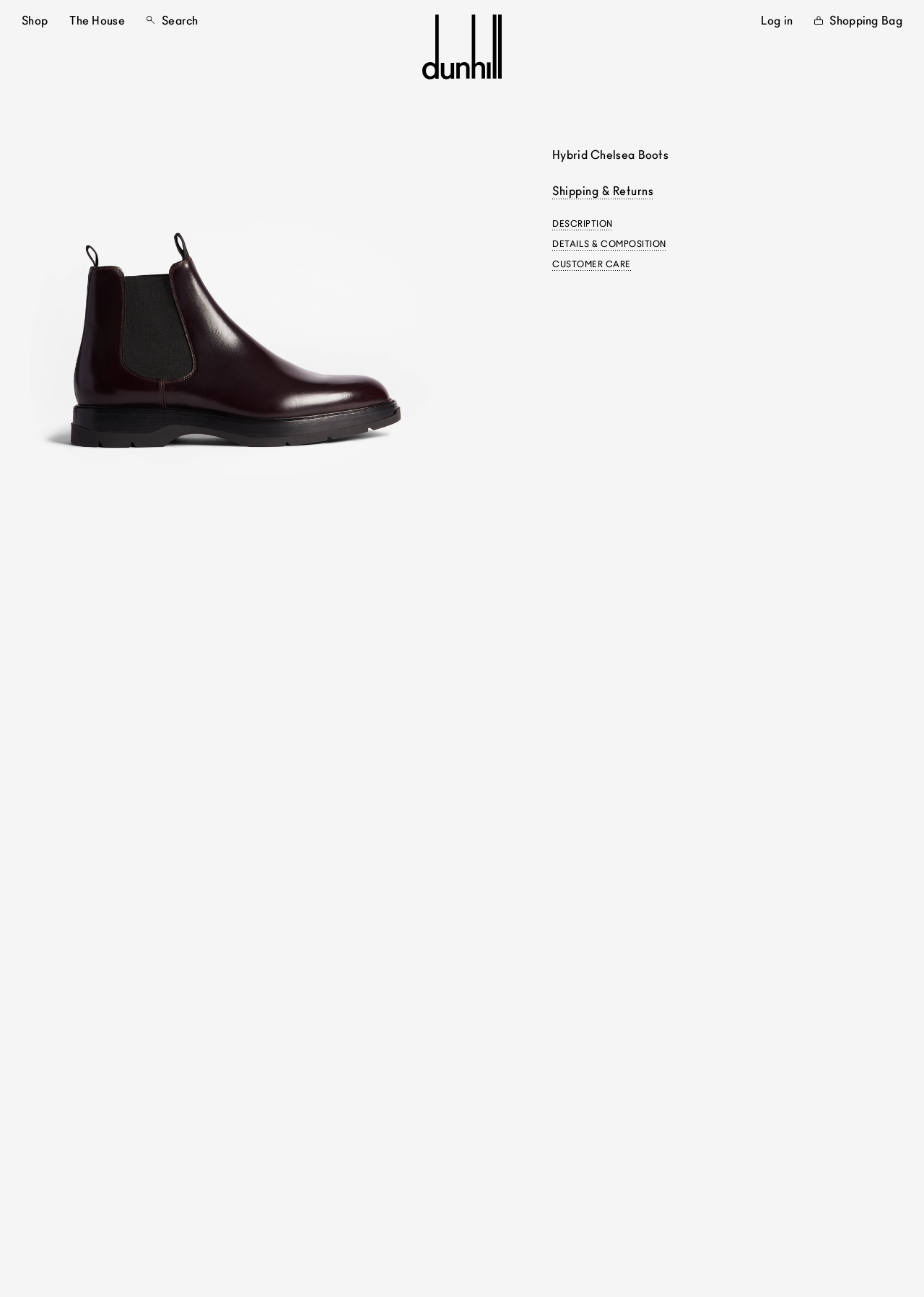Specify the bounding box coordinates of the area to click in order to follow the given instruction: "Log in to your account."

[0.823, 0.011, 0.858, 0.022]